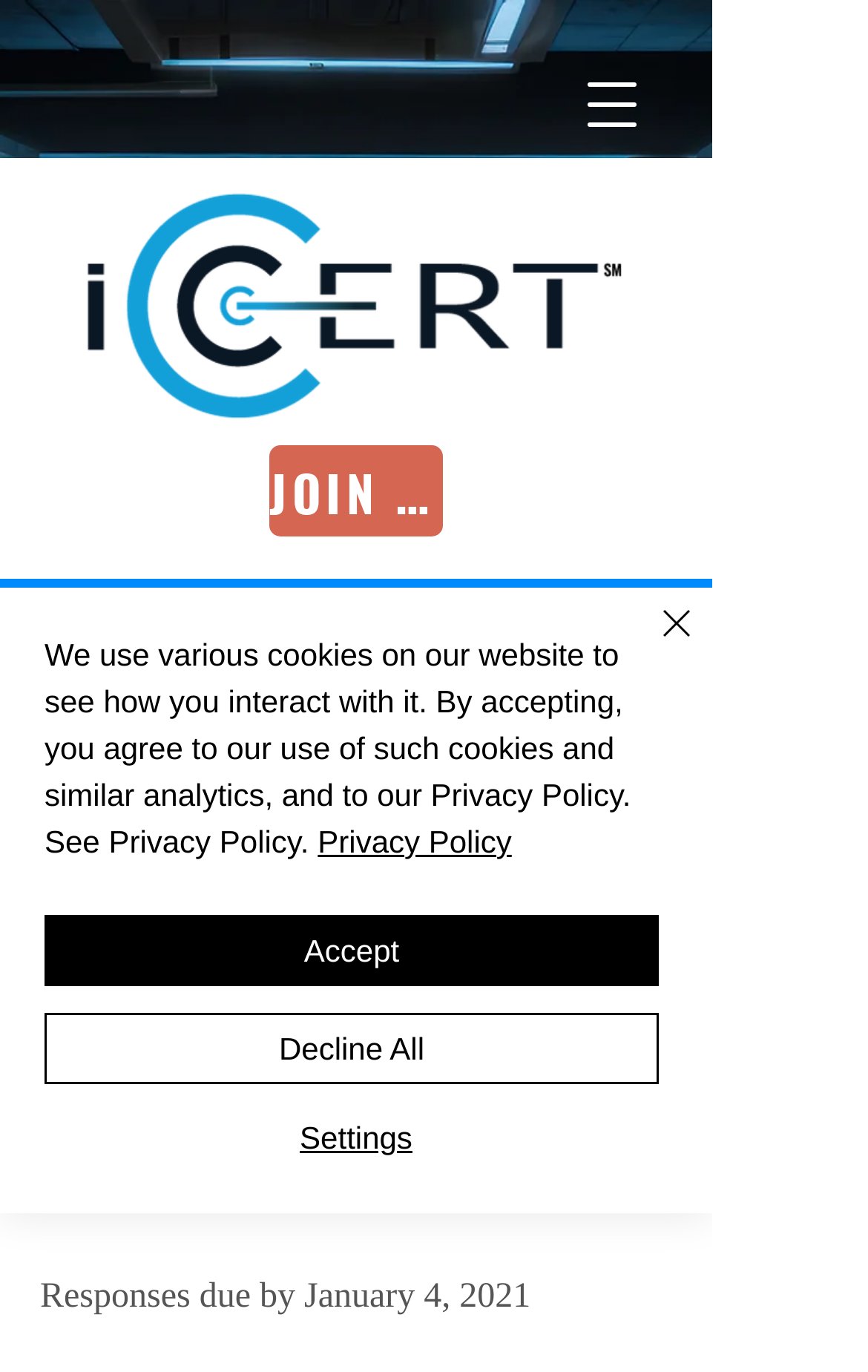Please identify the bounding box coordinates of the element I should click to complete this instruction: 'browse January 2023'. The coordinates should be given as four float numbers between 0 and 1, like this: [left, top, right, bottom].

None